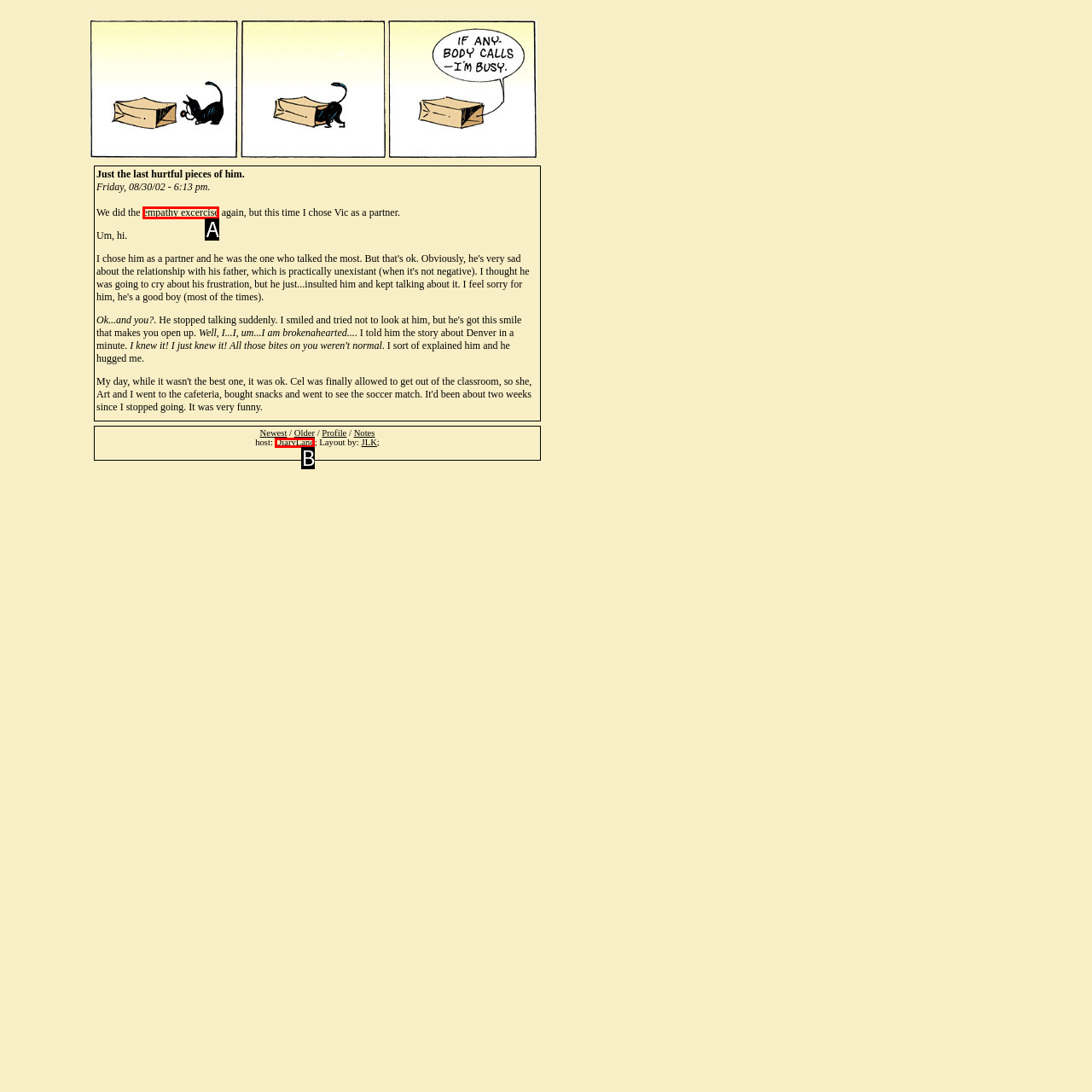Please determine which option aligns with the description: empathy excercise. Respond with the option’s letter directly from the available choices.

A